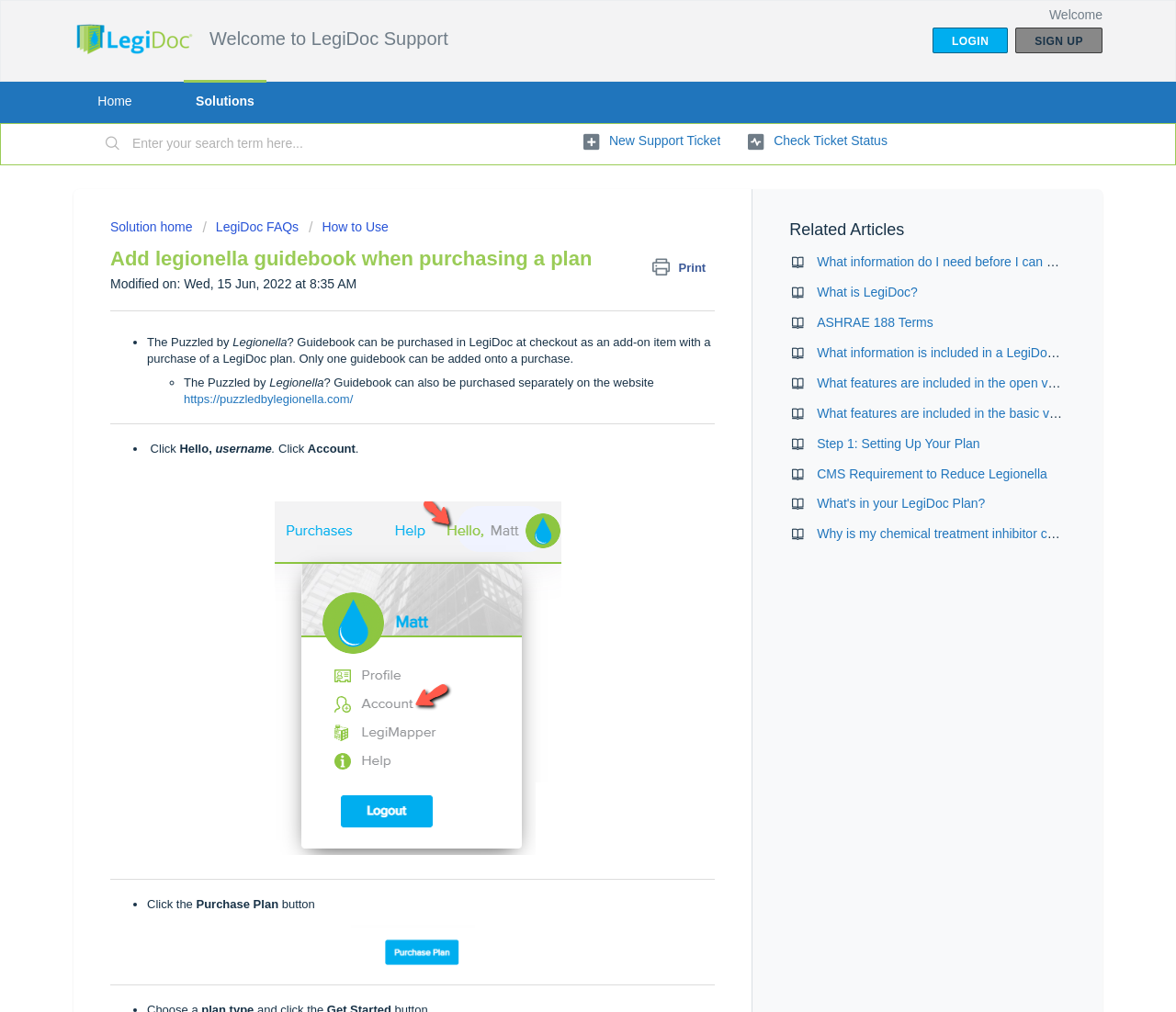Can you pinpoint the bounding box coordinates for the clickable element required for this instruction: "Click the 'As Announced on QuickSwap’s Hit Podcast, Polygon Will Give Grants To Developers Who Build With Them!' link"? The coordinates should be four float numbers between 0 and 1, i.e., [left, top, right, bottom].

None